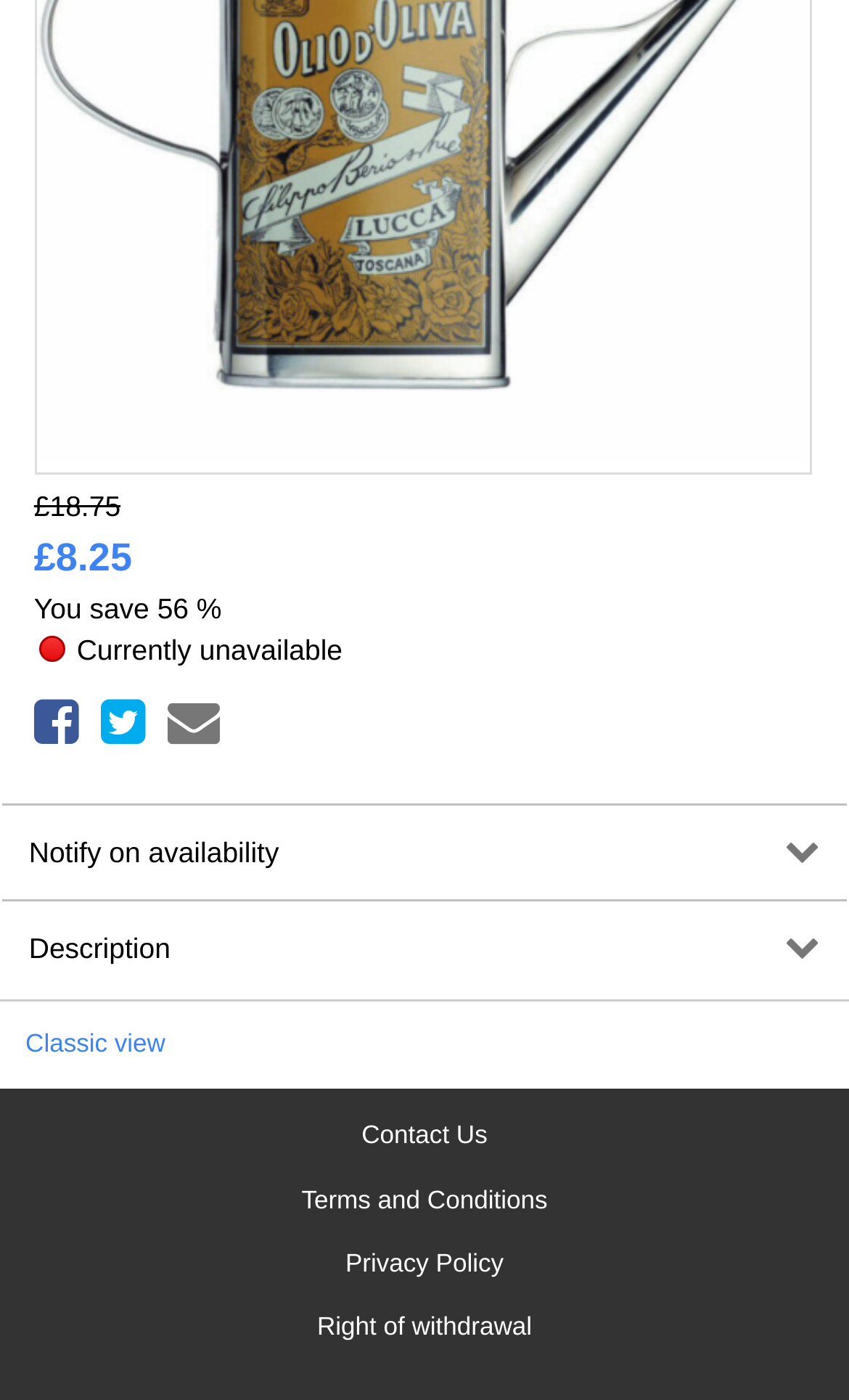Given the webpage screenshot, identify the bounding box of the UI element that matches this description: "£8.25".

[0.04, 0.388, 0.156, 0.411]